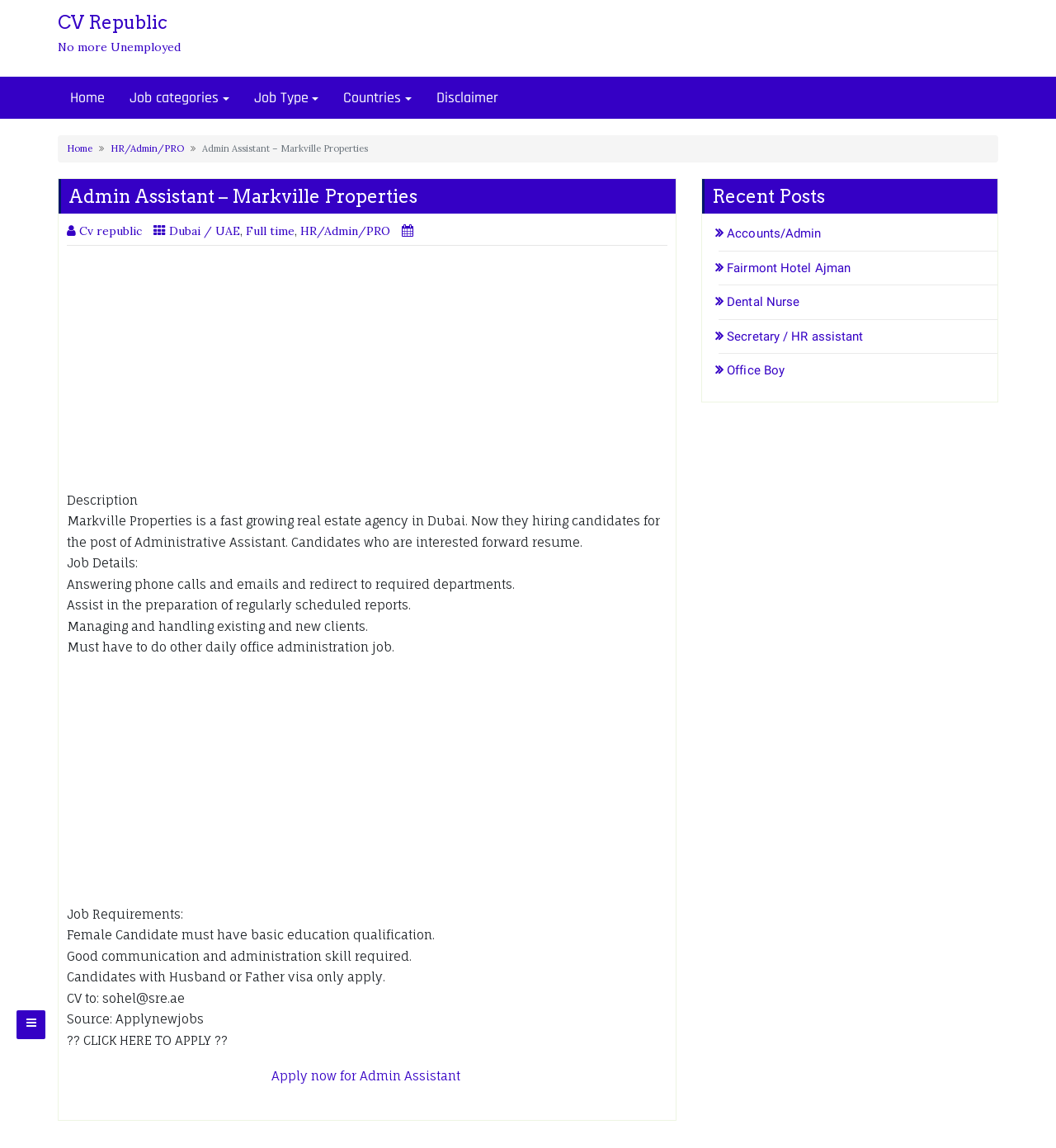What is the source of the job posting?
Answer the question with a single word or phrase by looking at the picture.

Applynewjobs